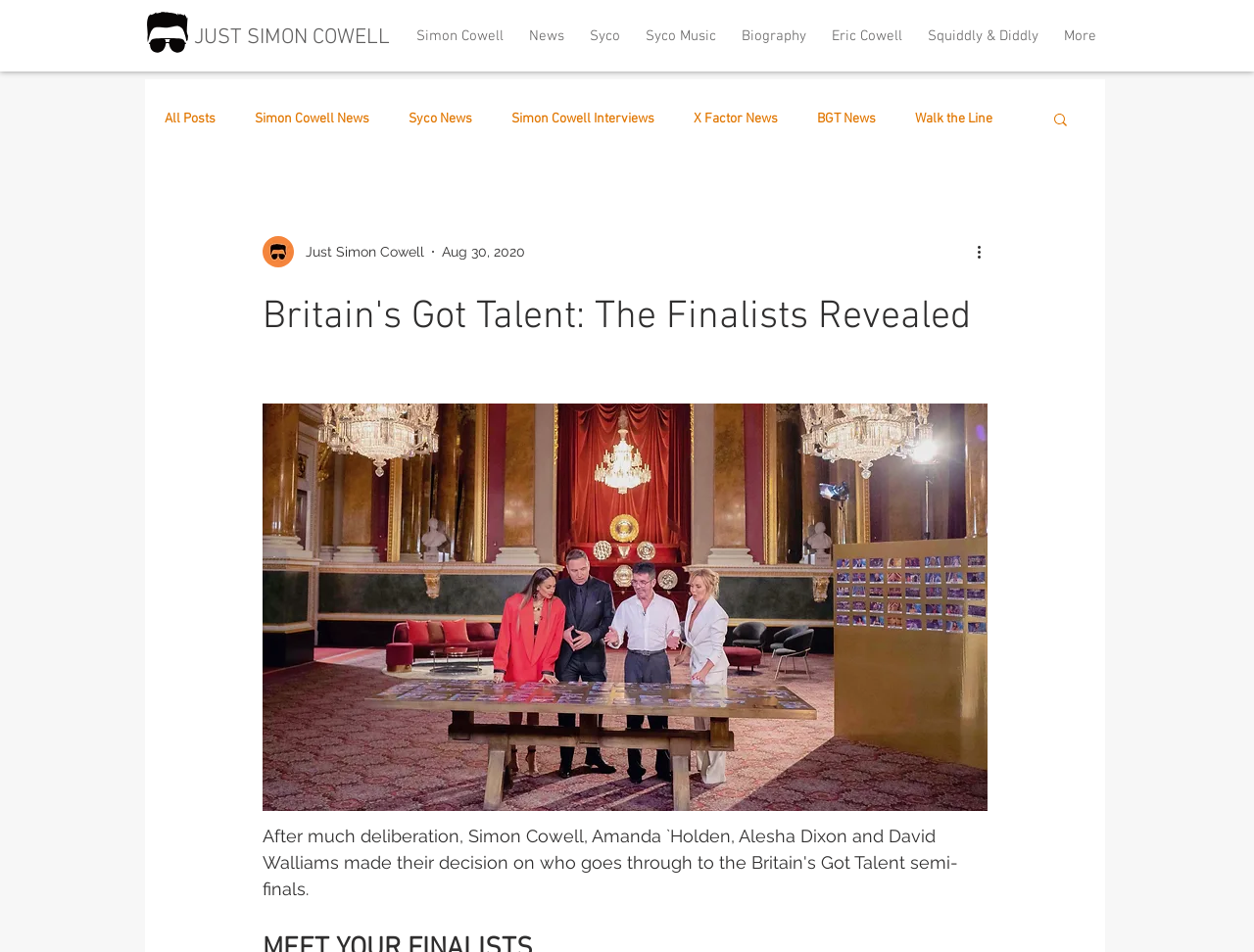Please identify the bounding box coordinates of the area I need to click to accomplish the following instruction: "Visit Simon Cowell's website".

[0.117, 0.012, 0.15, 0.056]